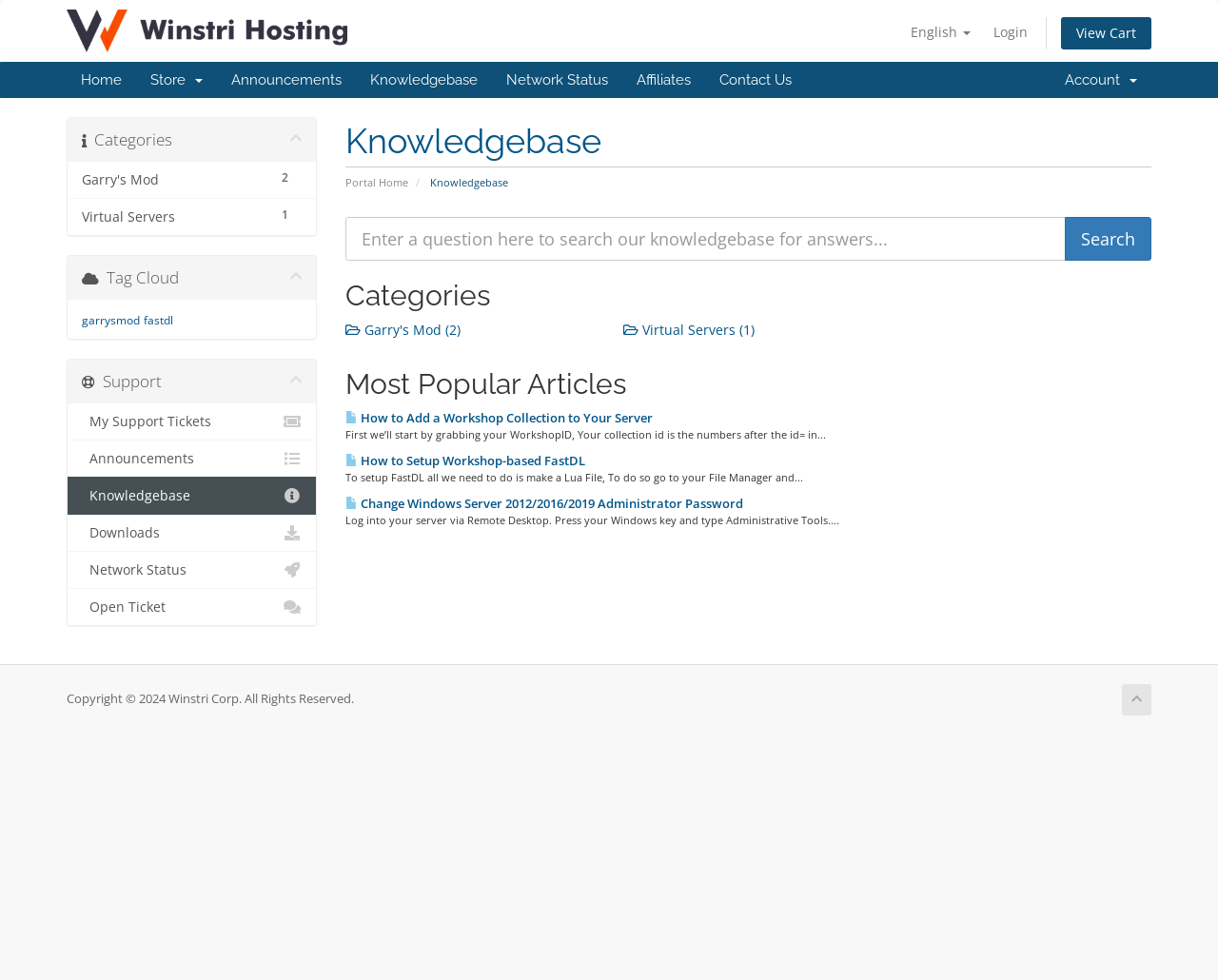What is the purpose of the search bar?
Kindly offer a detailed explanation using the data available in the image.

The search bar is located in the middle of the webpage, and it has a placeholder text that says 'Enter a question here to search our knowledgebase for answers...'. This suggests that the search bar is meant to be used to search the knowledgebase for answers to specific questions.